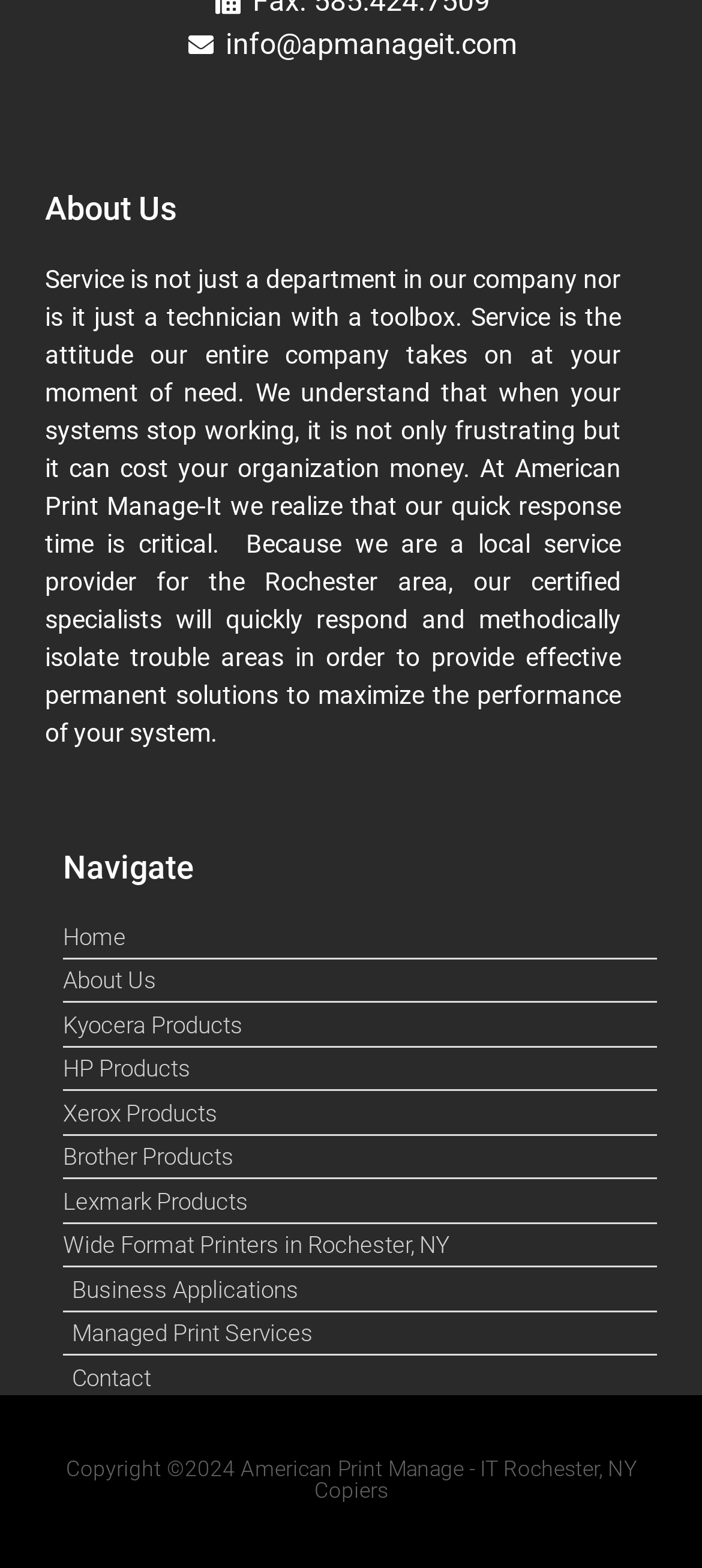Please locate the bounding box coordinates of the region I need to click to follow this instruction: "Learn more about the company".

[0.064, 0.123, 0.885, 0.144]